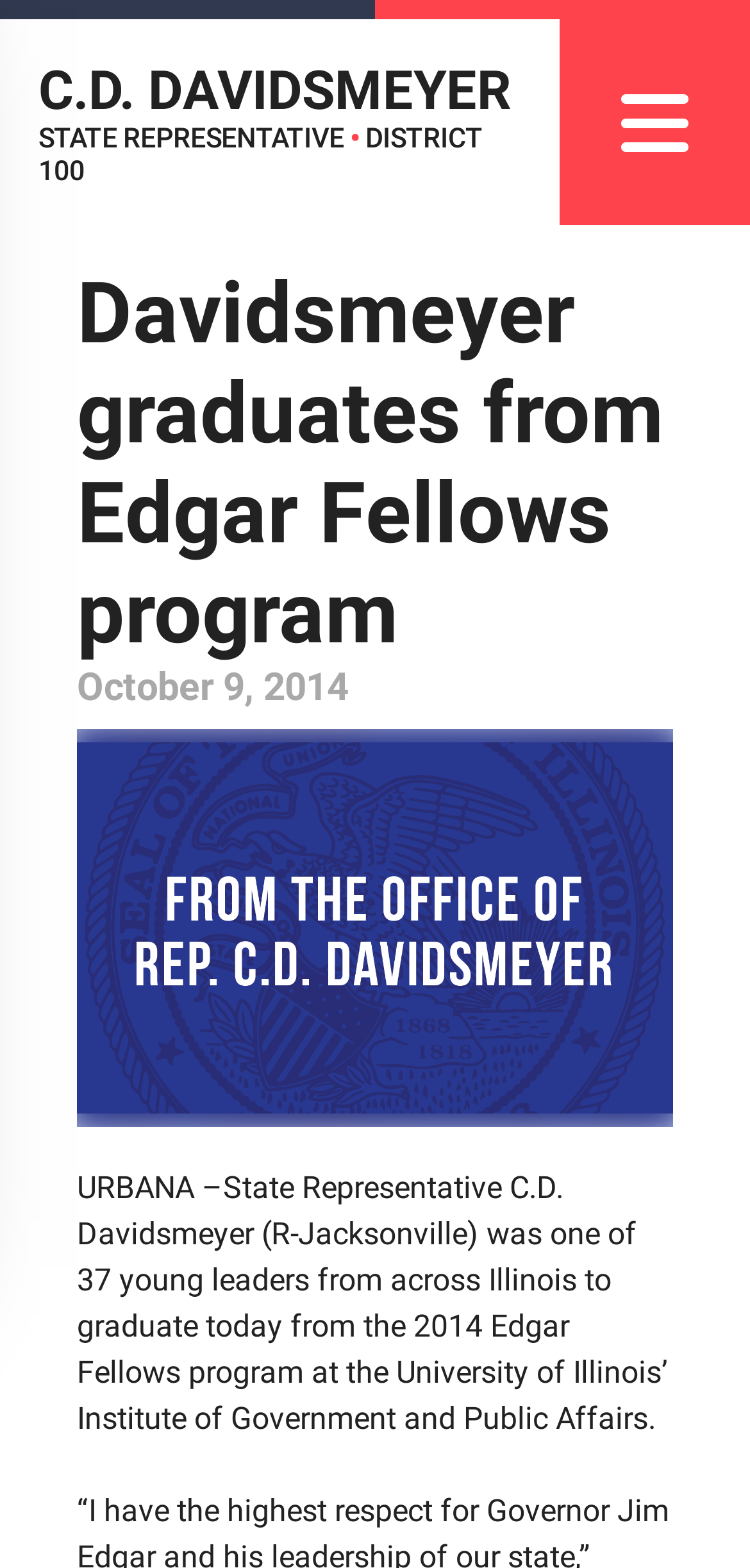What is the principal heading displayed on the webpage?

Davidsmeyer graduates from Edgar Fellows program